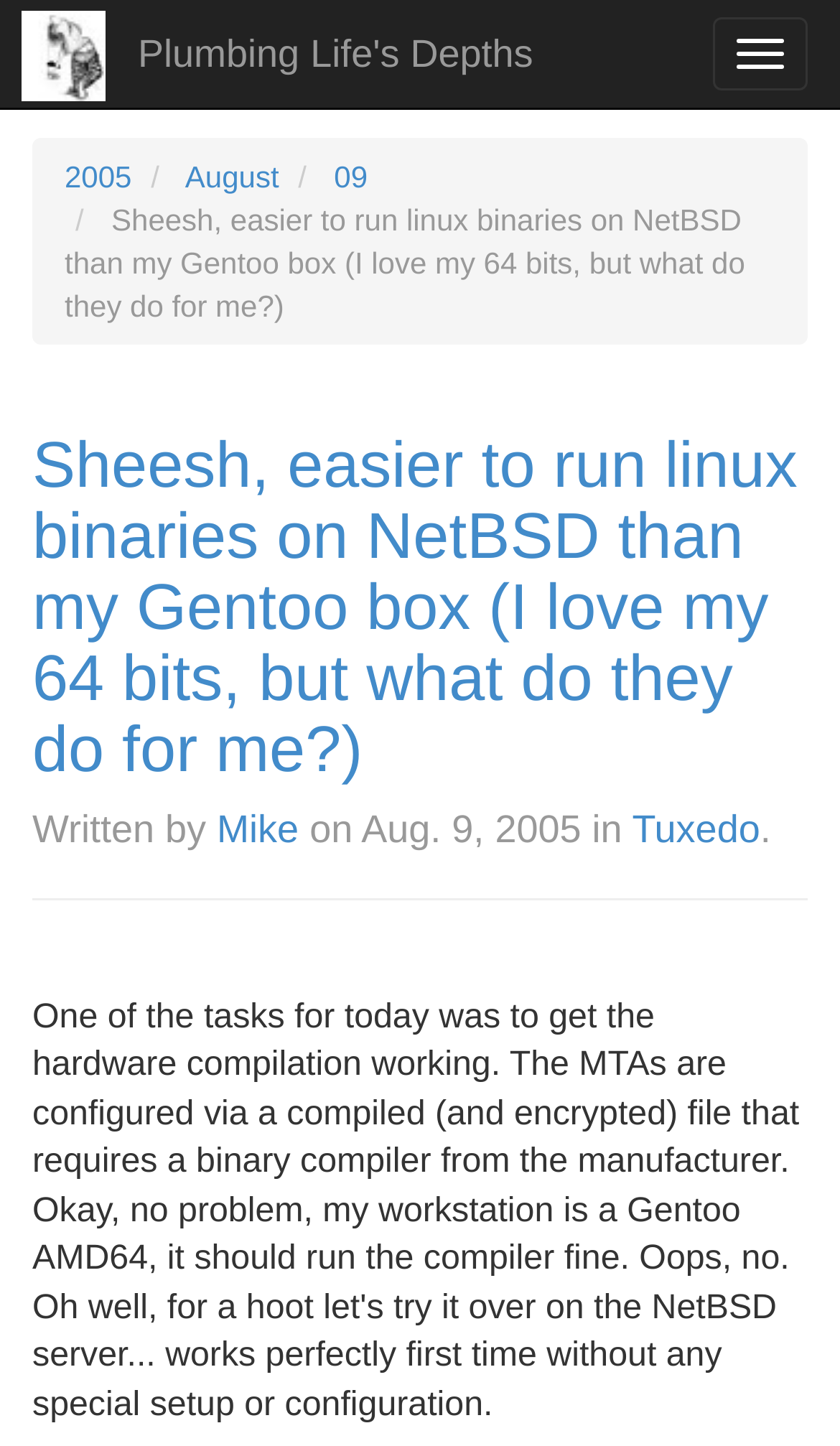Locate the bounding box coordinates of the region to be clicked to comply with the following instruction: "Check the category Tuxedo". The coordinates must be four float numbers between 0 and 1, in the form [left, top, right, bottom].

[0.753, 0.559, 0.905, 0.588]